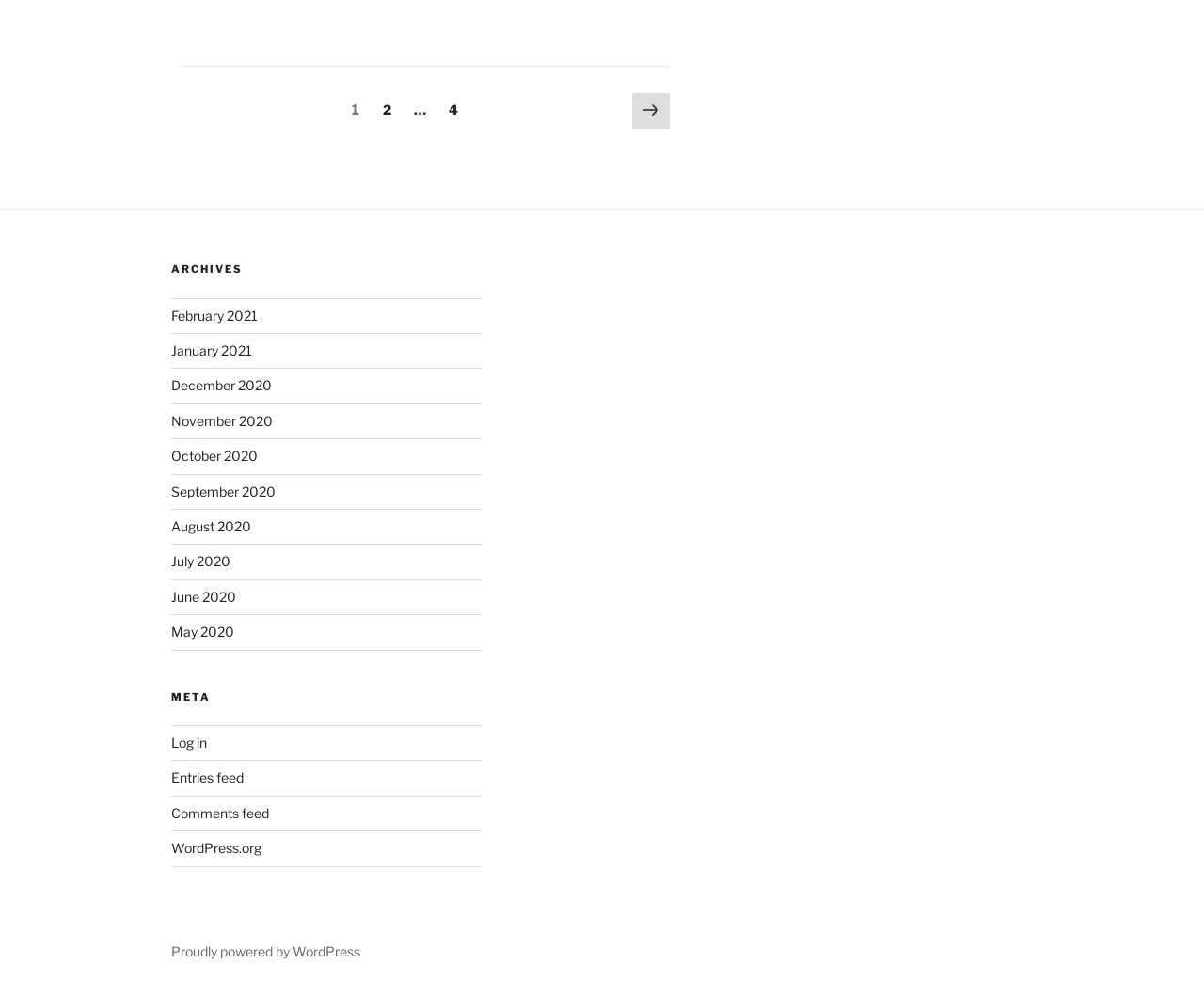Find the bounding box coordinates of the element you need to click on to perform this action: 'View WordPress.org'. The coordinates should be represented by four float values between 0 and 1, in the format [left, top, right, bottom].

[0.142, 0.843, 0.217, 0.859]